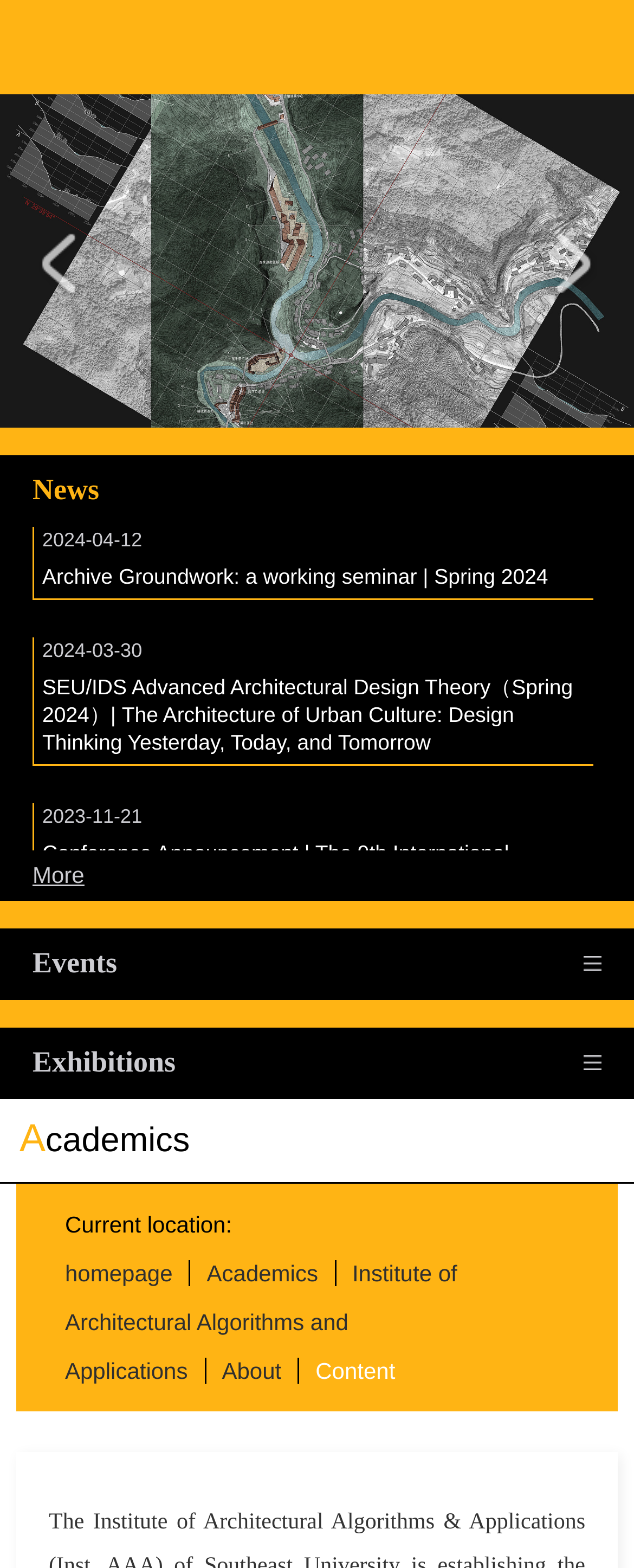Provide the bounding box coordinates of the HTML element described as: "About". The bounding box coordinates should be four float numbers between 0 and 1, i.e., [left, top, right, bottom].

[0.324, 0.259, 0.472, 0.276]